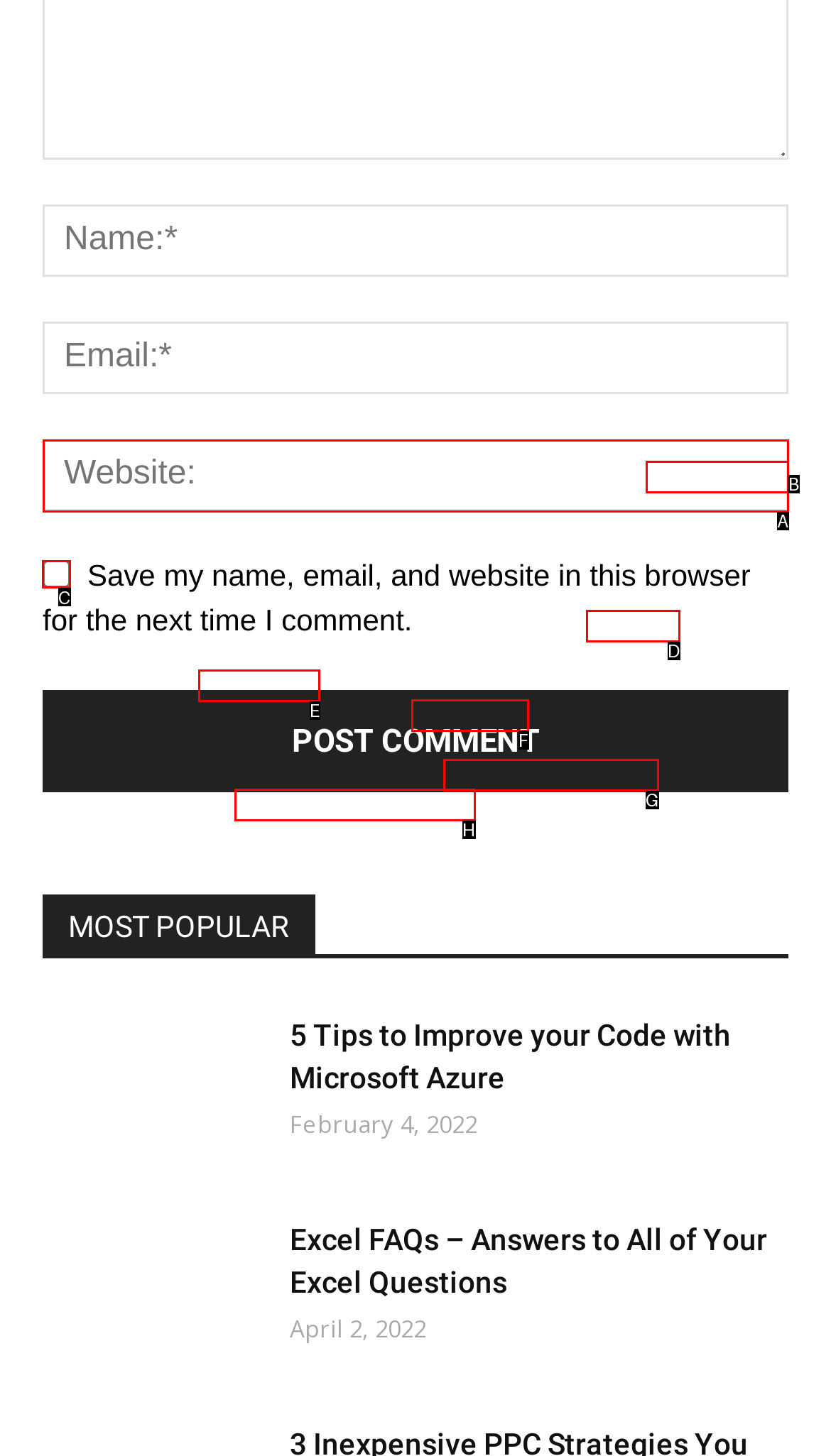Pick the option that should be clicked to perform the following task: Check the 'Save my name, email, and website in this browser for the next time I comment' checkbox
Answer with the letter of the selected option from the available choices.

C